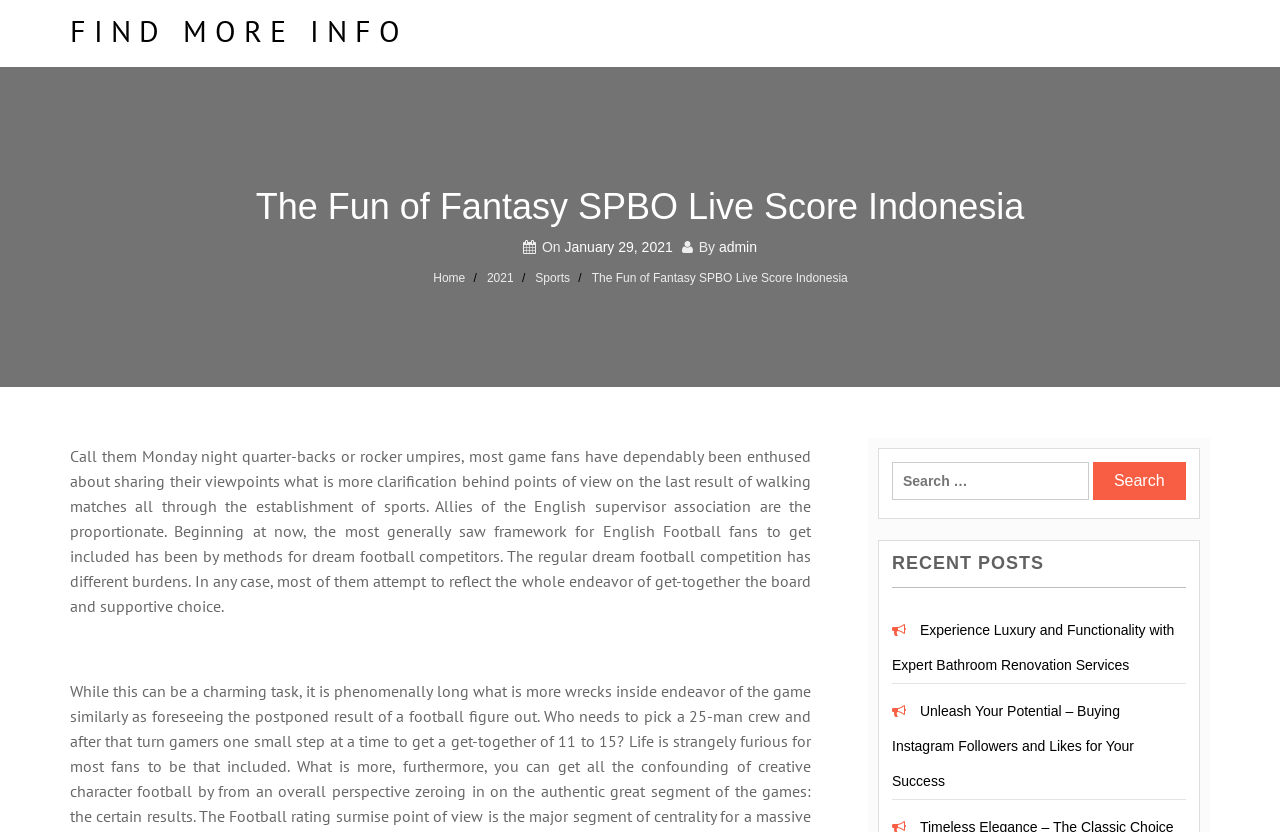What is the date of the article?
Give a detailed explanation using the information visible in the image.

I found the date of the article by looking at the link 'January 29, 2021' which is located below the 'On' text and above the 'By admin' text.